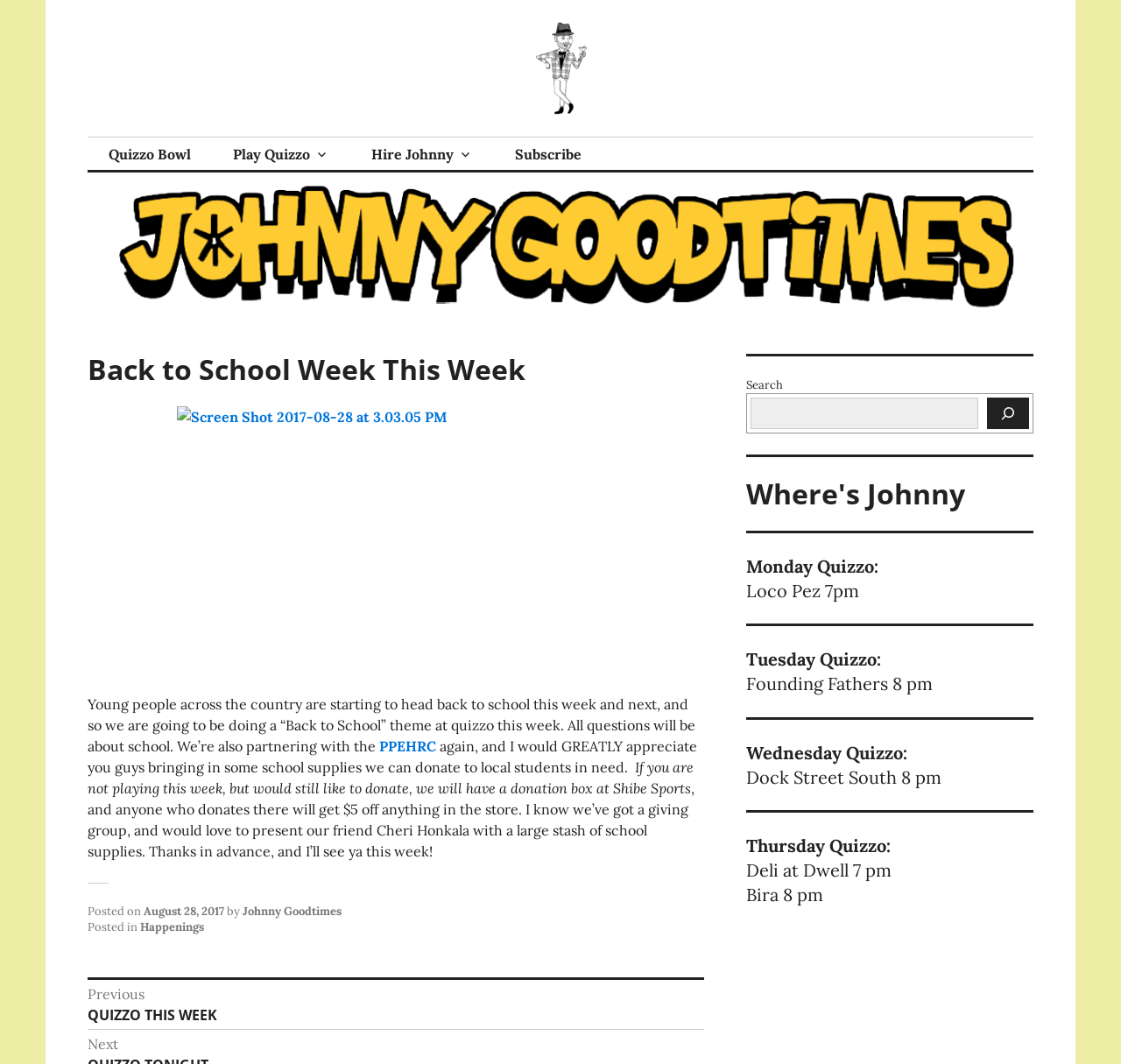Find the bounding box coordinates for the area that must be clicked to perform this action: "Click on the 'Hire Johnny' button".

[0.312, 0.13, 0.441, 0.16]